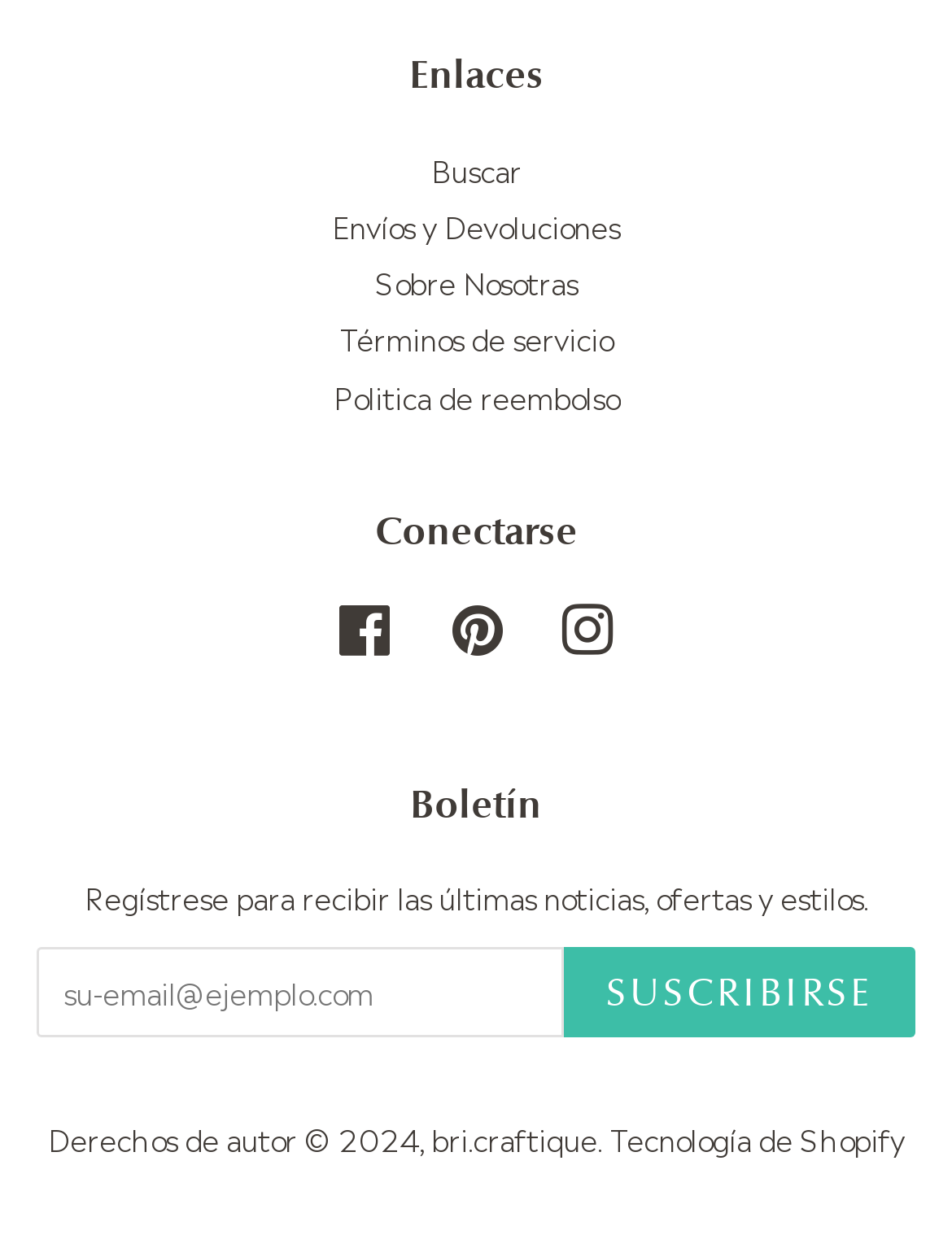Answer this question in one word or a short phrase: How many links are available under 'Enlaces'?

5